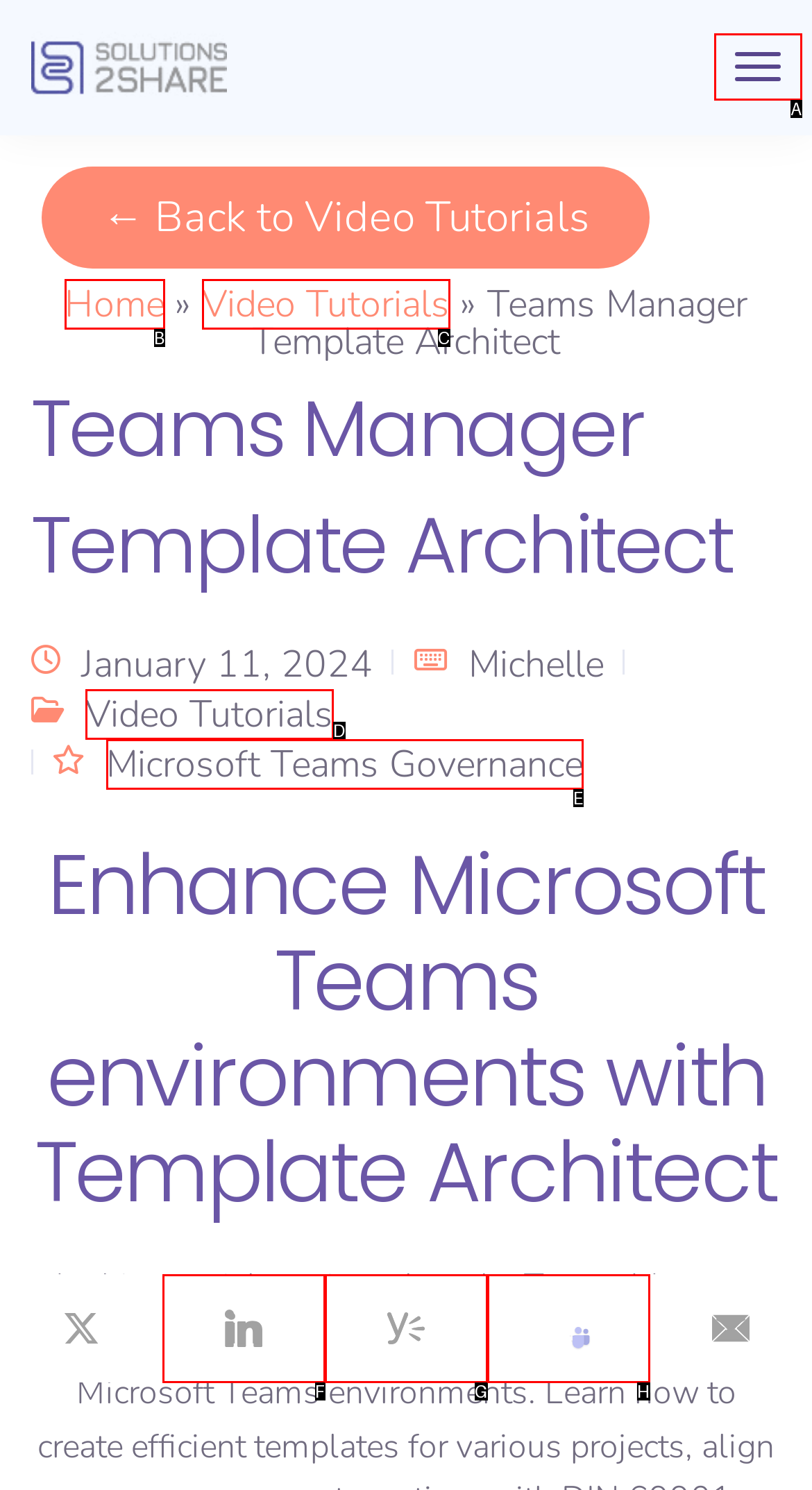Tell me which one HTML element best matches the description: Video Tutorials Answer with the option's letter from the given choices directly.

C